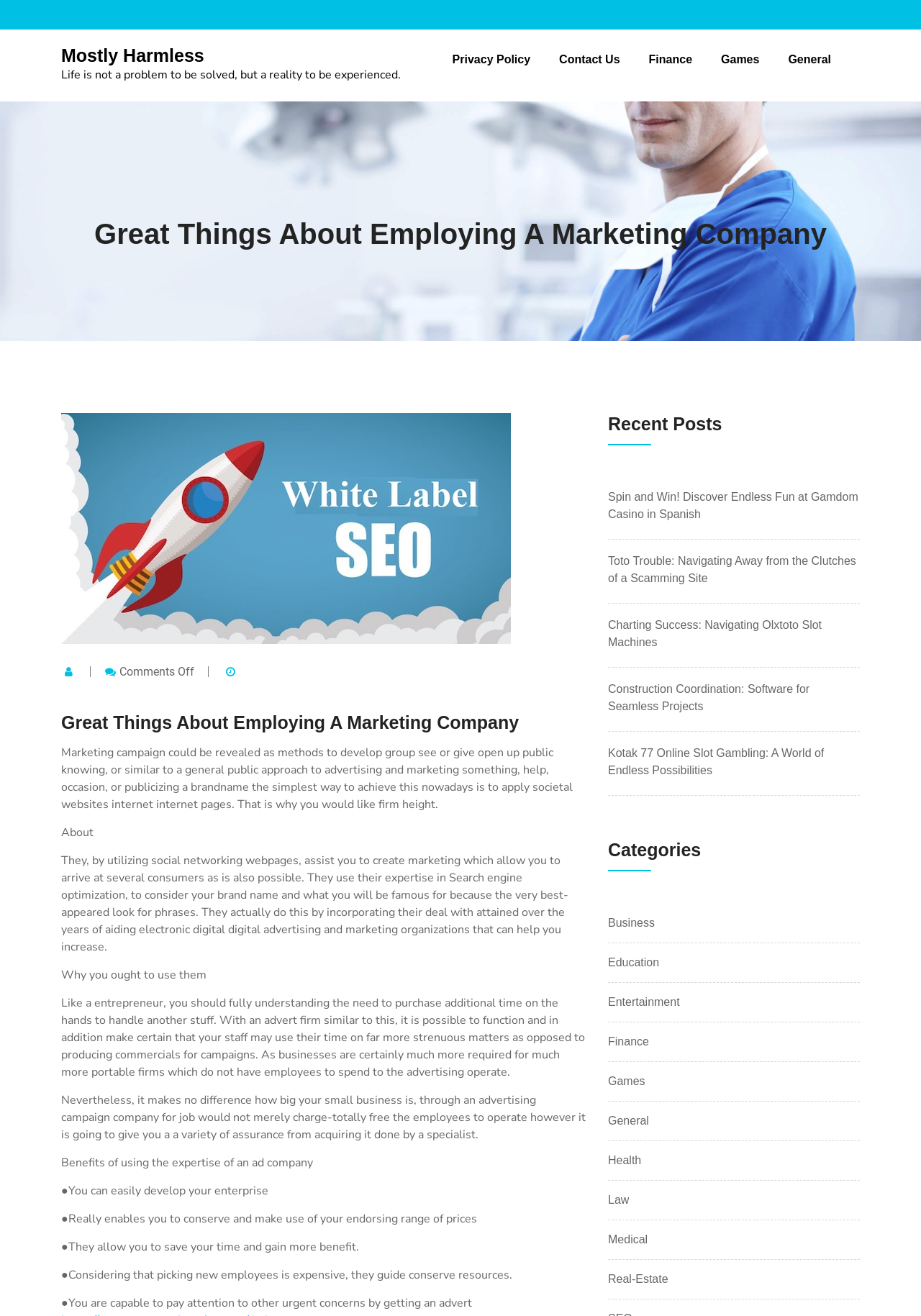From the webpage screenshot, predict the bounding box of the UI element that matches this description: "title="Share on Twitter"".

None